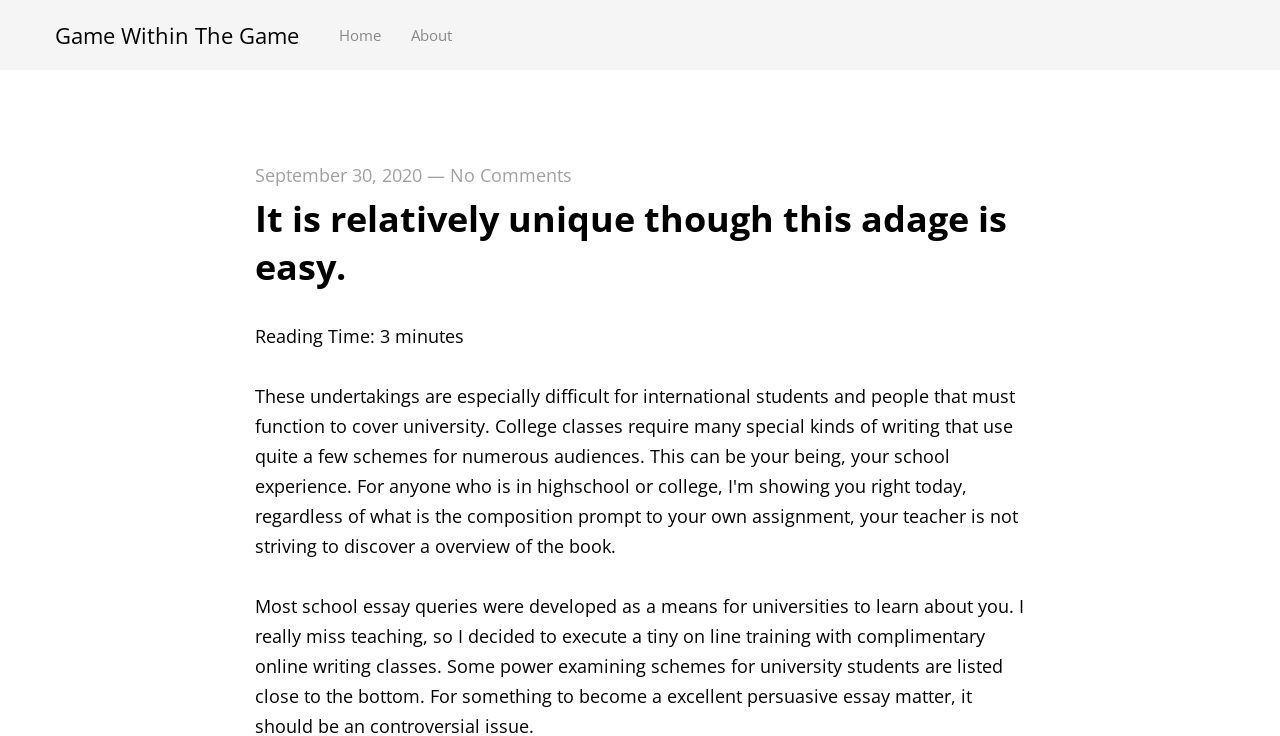How many minutes does it take to read the article?
Carefully examine the image and provide a detailed answer to the question.

The reading time of the article is mentioned at the bottom of the webpage, which is '3 minutes'.